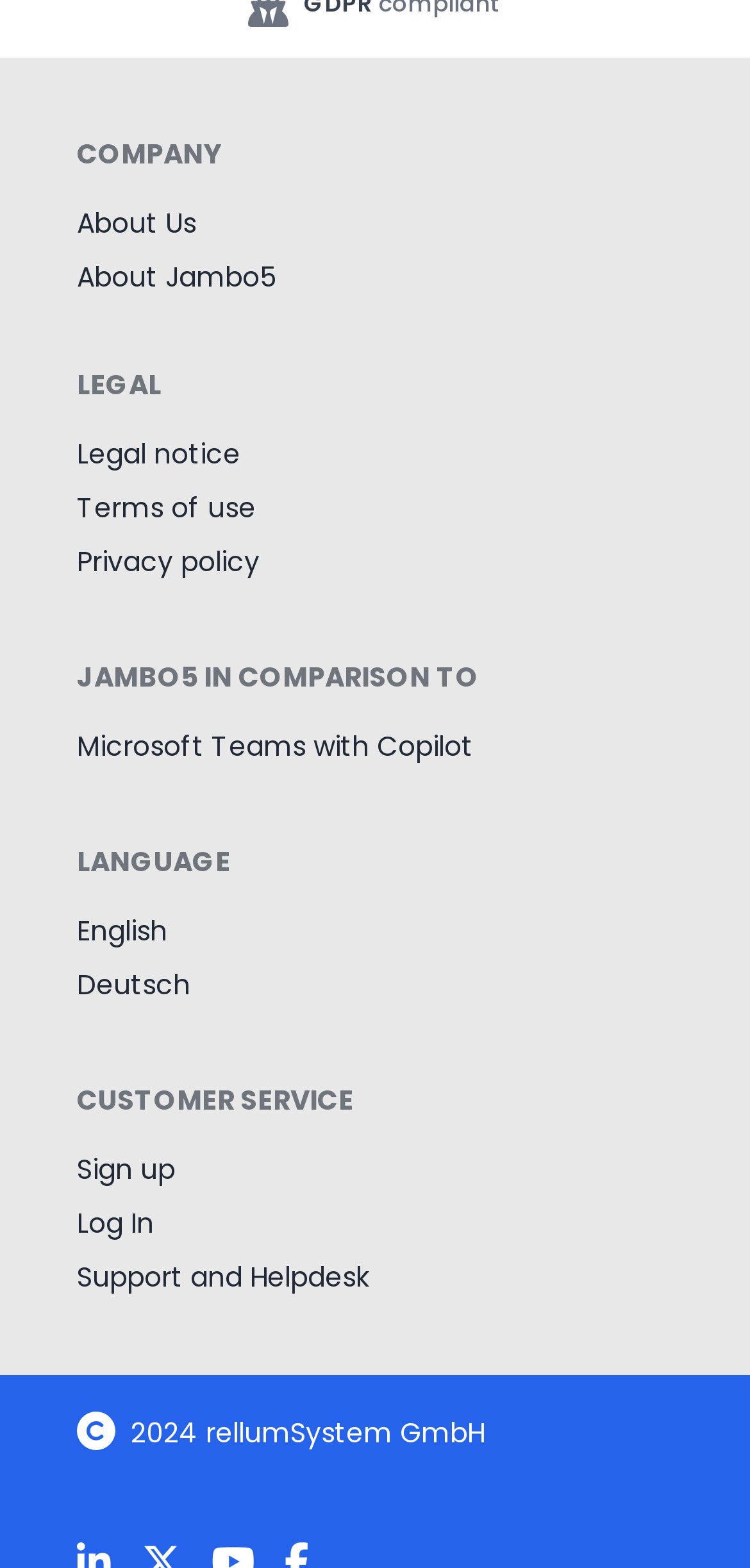Identify the bounding box coordinates of the clickable region to carry out the given instruction: "Select English language".

[0.103, 0.581, 0.223, 0.606]